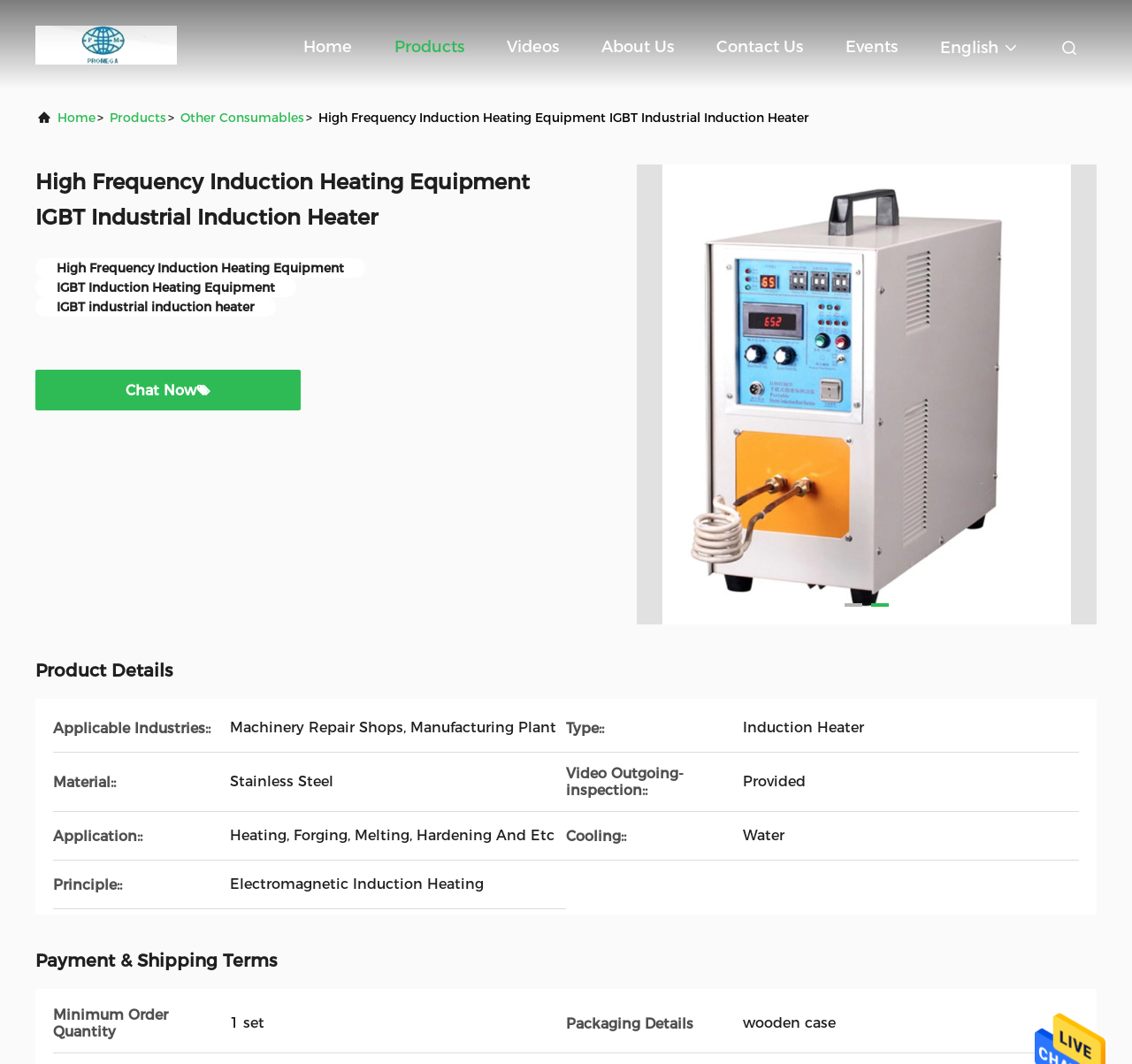Describe the entire webpage, focusing on both content and design.

This webpage is about High Frequency Induction Heating Equipment IGBT Industrial Induction Heater from China. At the top left, there is a logo of Shanghai ProMega Trading Co., Ltd. accompanied by a link to the company's website. Next to it, there are several navigation links, including "Home", "Products", "Videos", "About Us", "Contact Us", and "Events".

Below the navigation links, there is a heading that reads "High Frequency Induction Heating Equipment IGBT Industrial Induction Heater". This is followed by three subheadings that provide more specific information about the product.

On the right side of the page, there is a chat window with a "Chat Now" button. Below it, there is a link to the product details page, accompanied by an image of the product.

The main content of the page is divided into sections, including "Product Details", "Applicable Industries", "Type", "Material", "Video Outgoing-inspection", "Application", "Cooling", "Principle", "Payment & Shipping Terms", "Minimum Order Quantity", "Packaging Details". Each section provides specific information about the product.

At the bottom of the page, there is a link to view more information, represented by two arrows pointing downwards. Next to it, there is a generic element that reads "all".